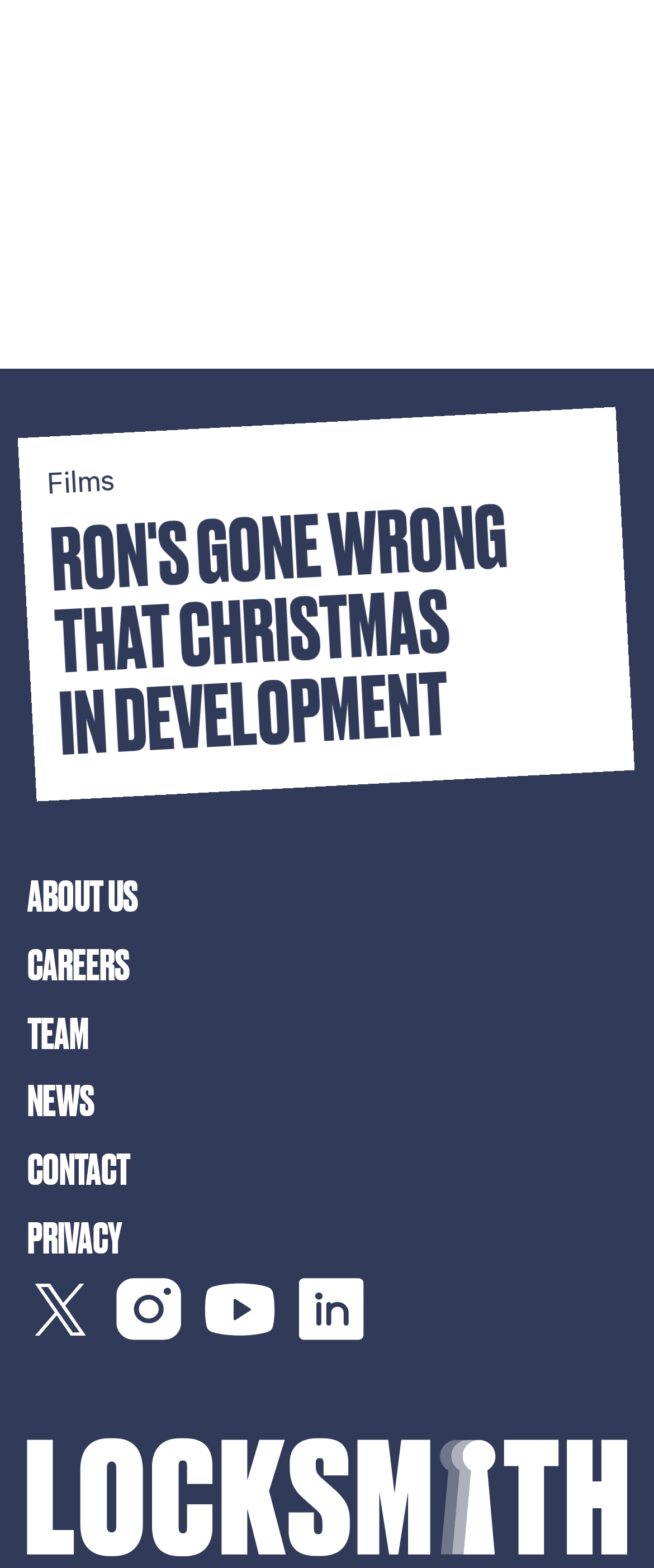Show the bounding box coordinates of the element that should be clicked to complete the task: "check the news".

[0.042, 0.684, 0.958, 0.719]